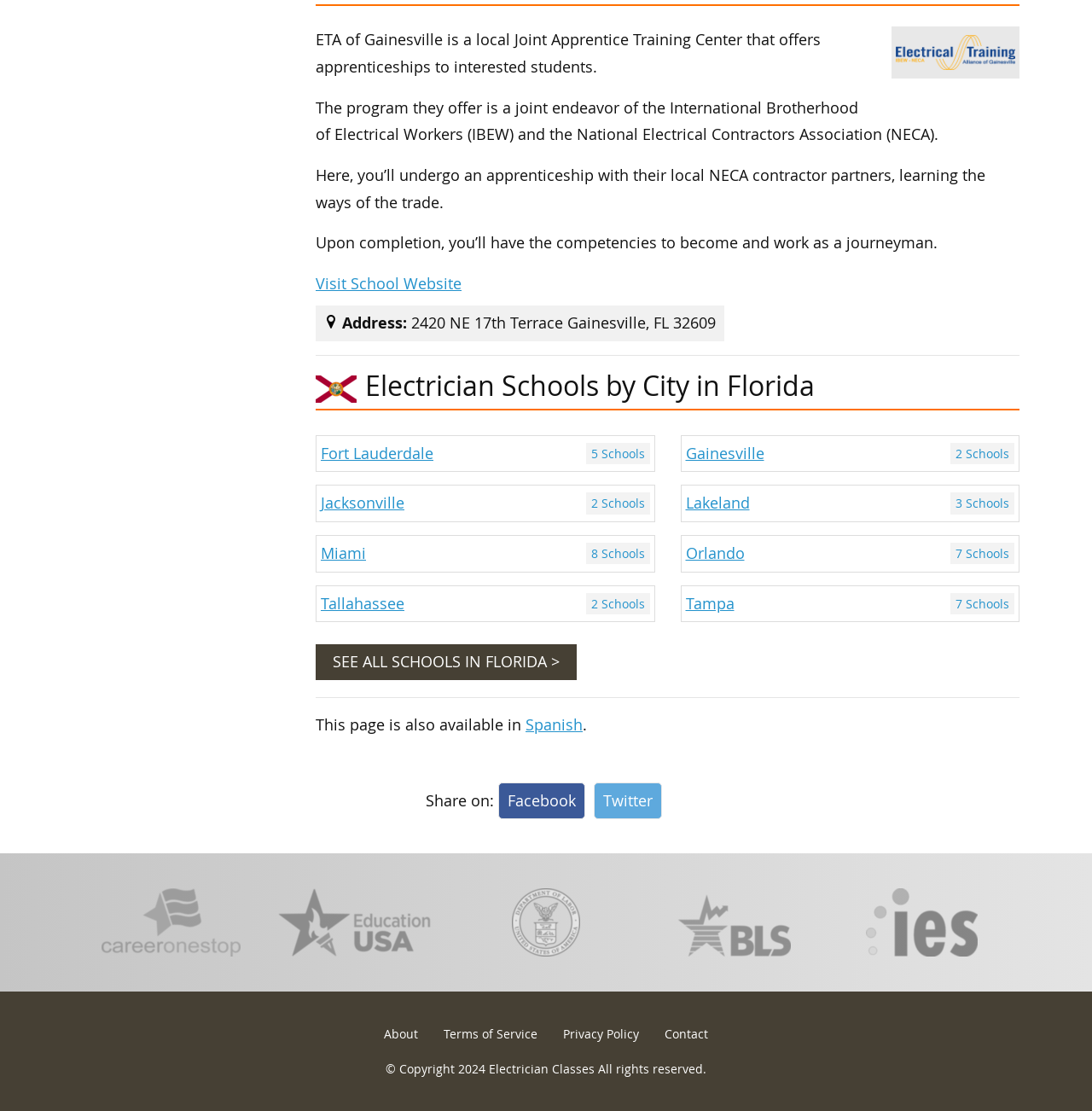Please find the bounding box coordinates for the clickable element needed to perform this instruction: "View electrician schools in Fort Lauderdale".

[0.289, 0.391, 0.6, 0.425]